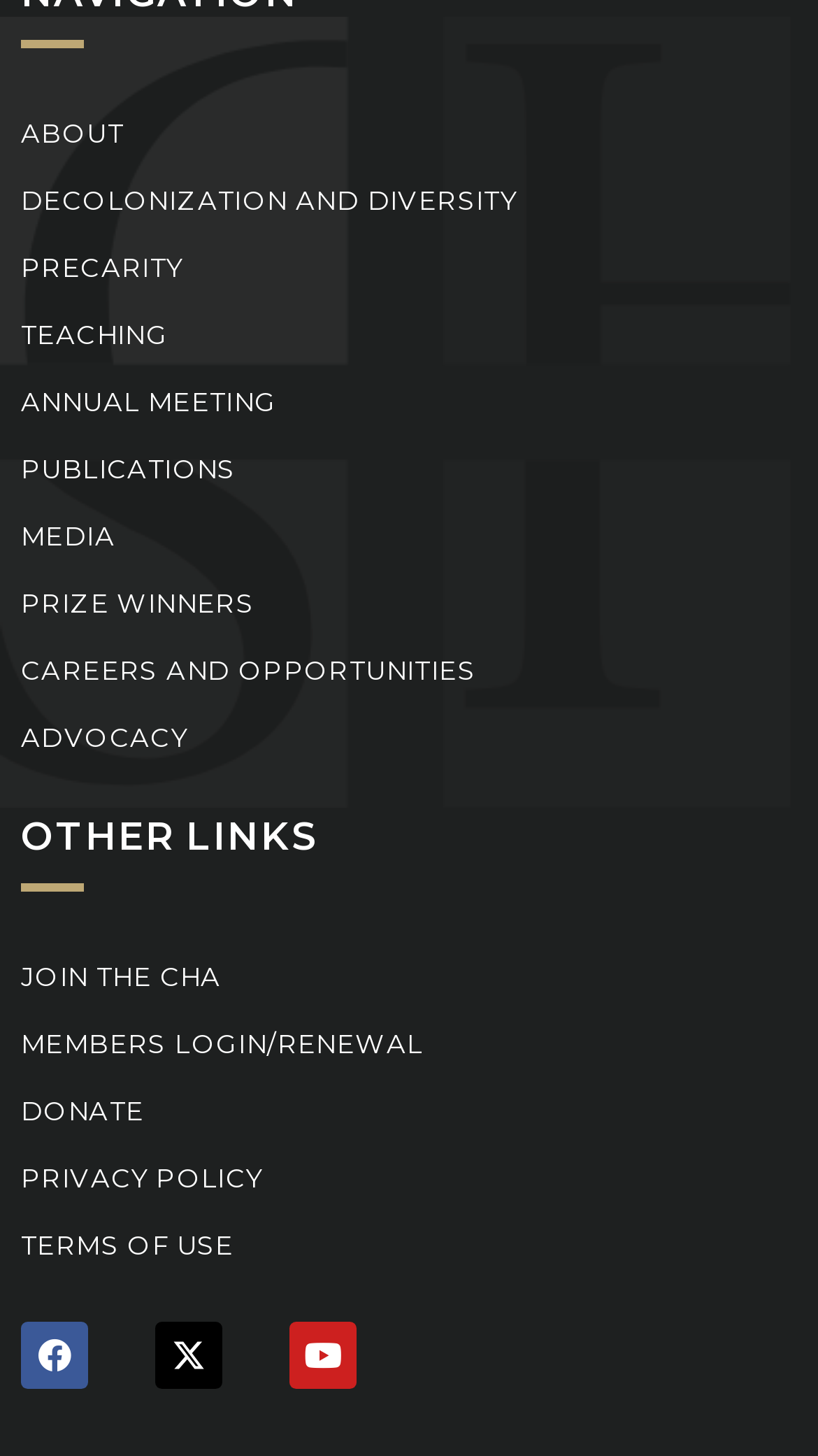Extract the bounding box of the UI element described as: "Prize Winners".

[0.026, 0.392, 0.974, 0.438]